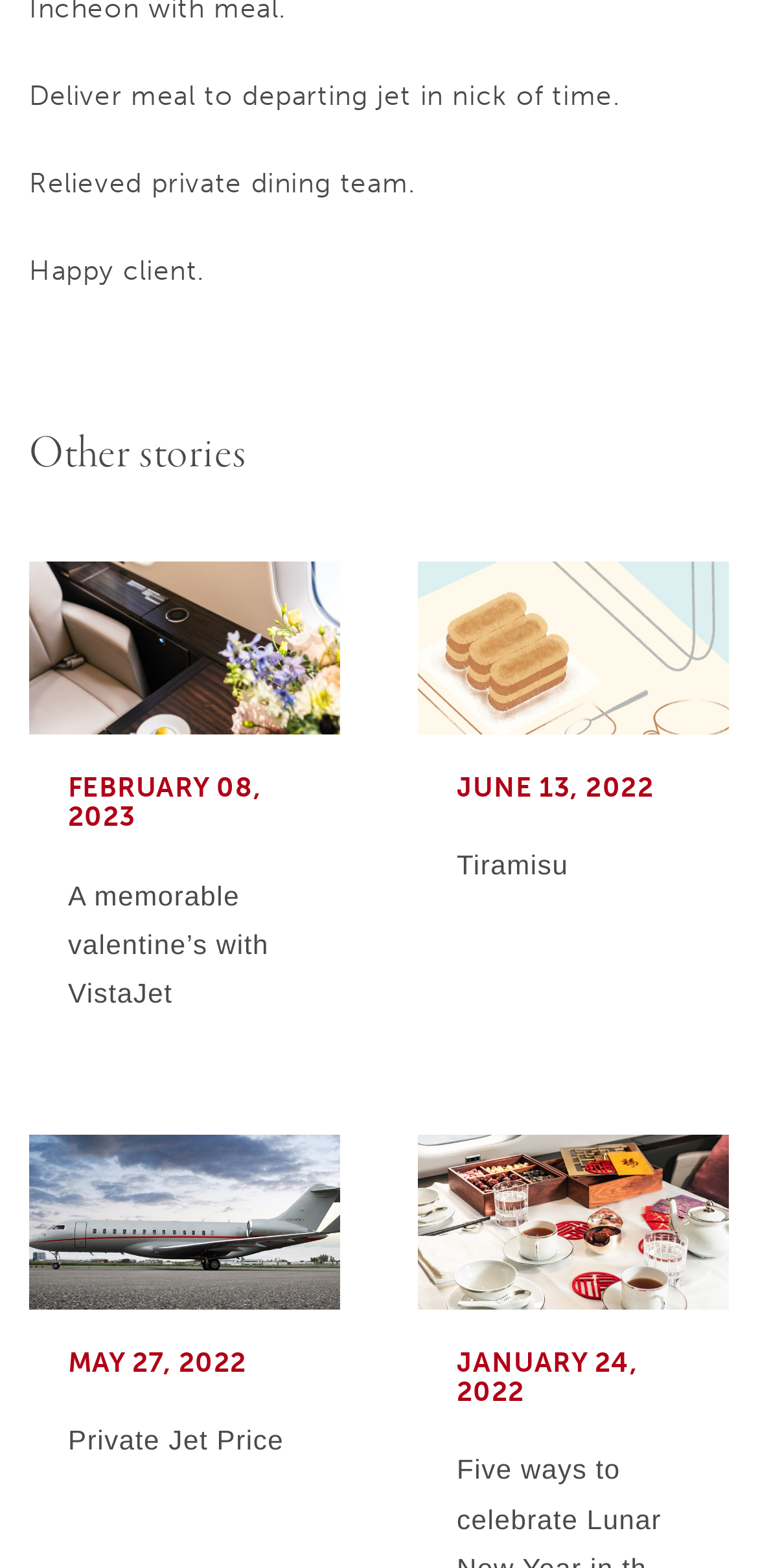How many stories are listed?
Based on the image, provide a one-word or brief-phrase response.

4